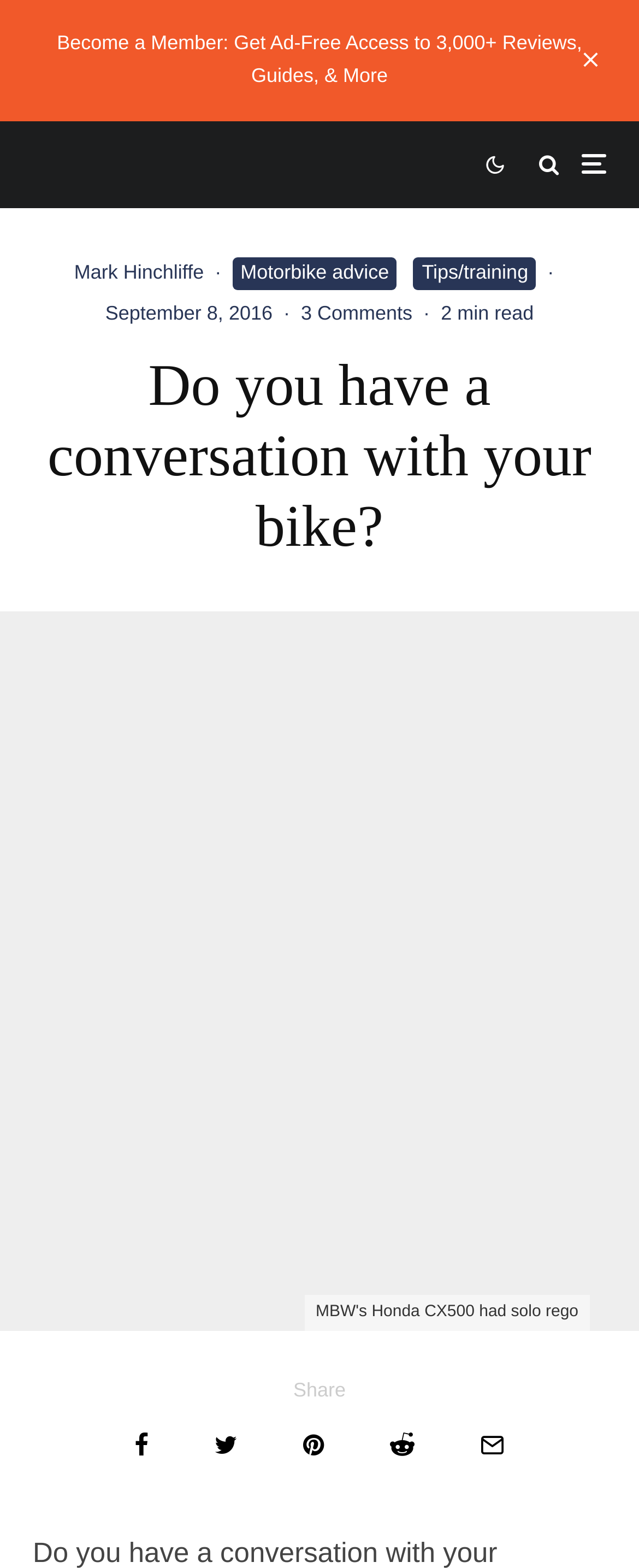From the element description: "Agri Classifieds", extract the bounding box coordinates of the UI element. The coordinates should be expressed as four float numbers between 0 and 1, in the order [left, top, right, bottom].

None